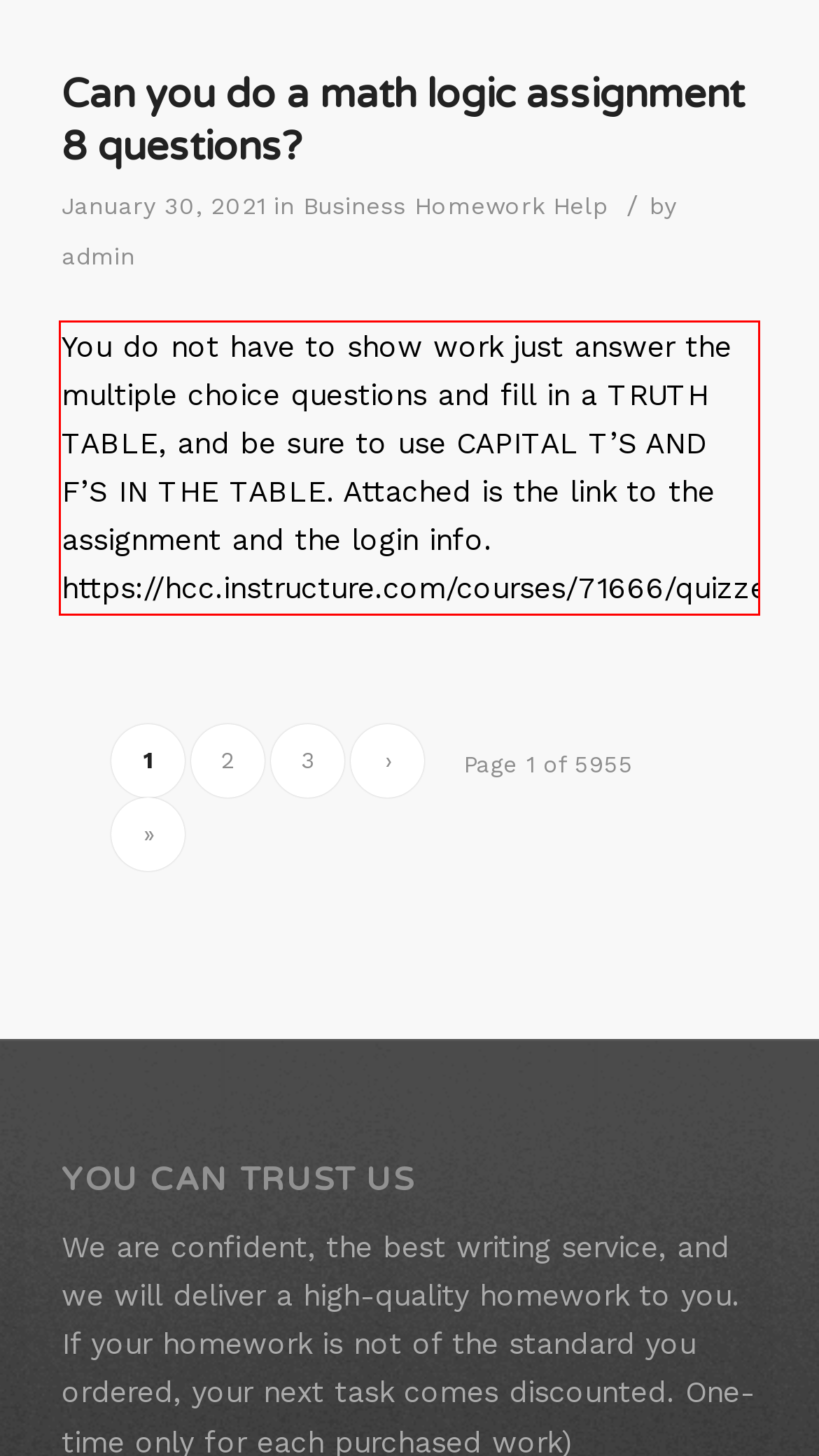Identify and transcribe the text content enclosed by the red bounding box in the given screenshot.

You do not have to show work just answer the multiple choice questions and fill in a TRUTH TABLE, and be sure to use CAPITAL T’S AND F’S IN THE TABLE. Attached is the link to the assignment and the login info. https://hcc.instructure.com/courses/71666/quizzes/365054